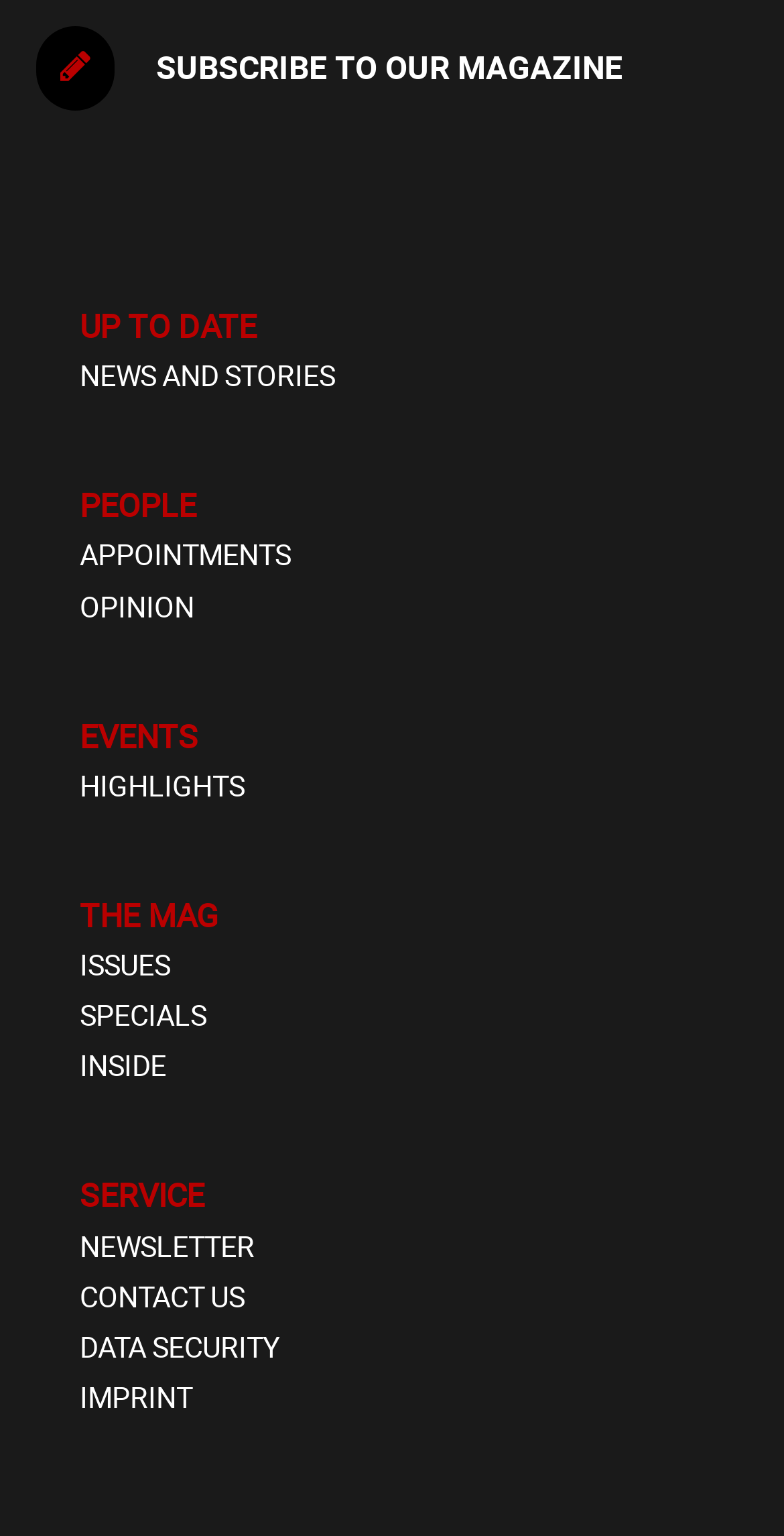Locate the UI element described as follows: "THE MAG". Return the bounding box coordinates as four float numbers between 0 and 1 in the order [left, top, right, bottom].

[0.102, 0.58, 0.278, 0.61]